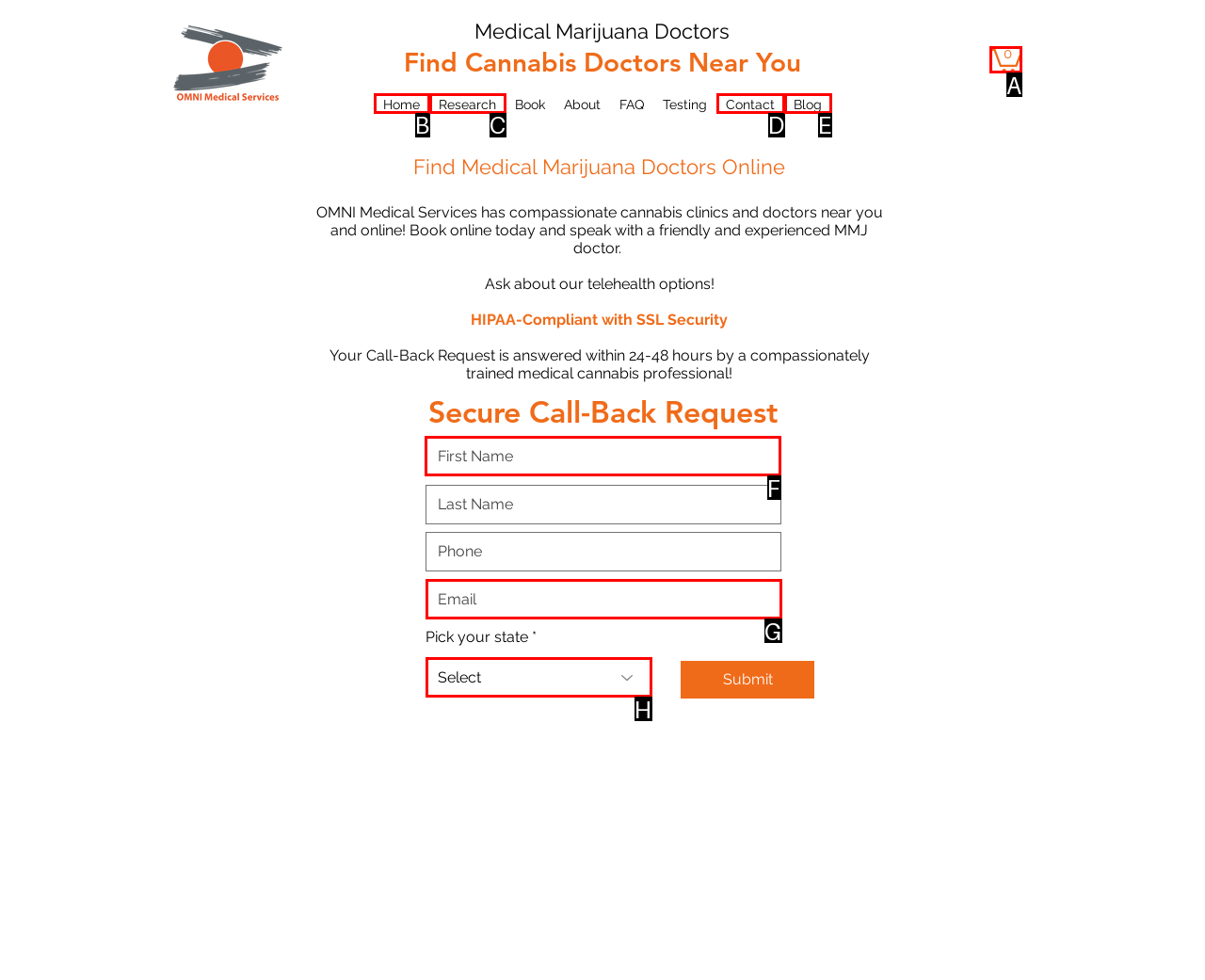Which HTML element should be clicked to fulfill the following task: Enter first name?
Reply with the letter of the appropriate option from the choices given.

F